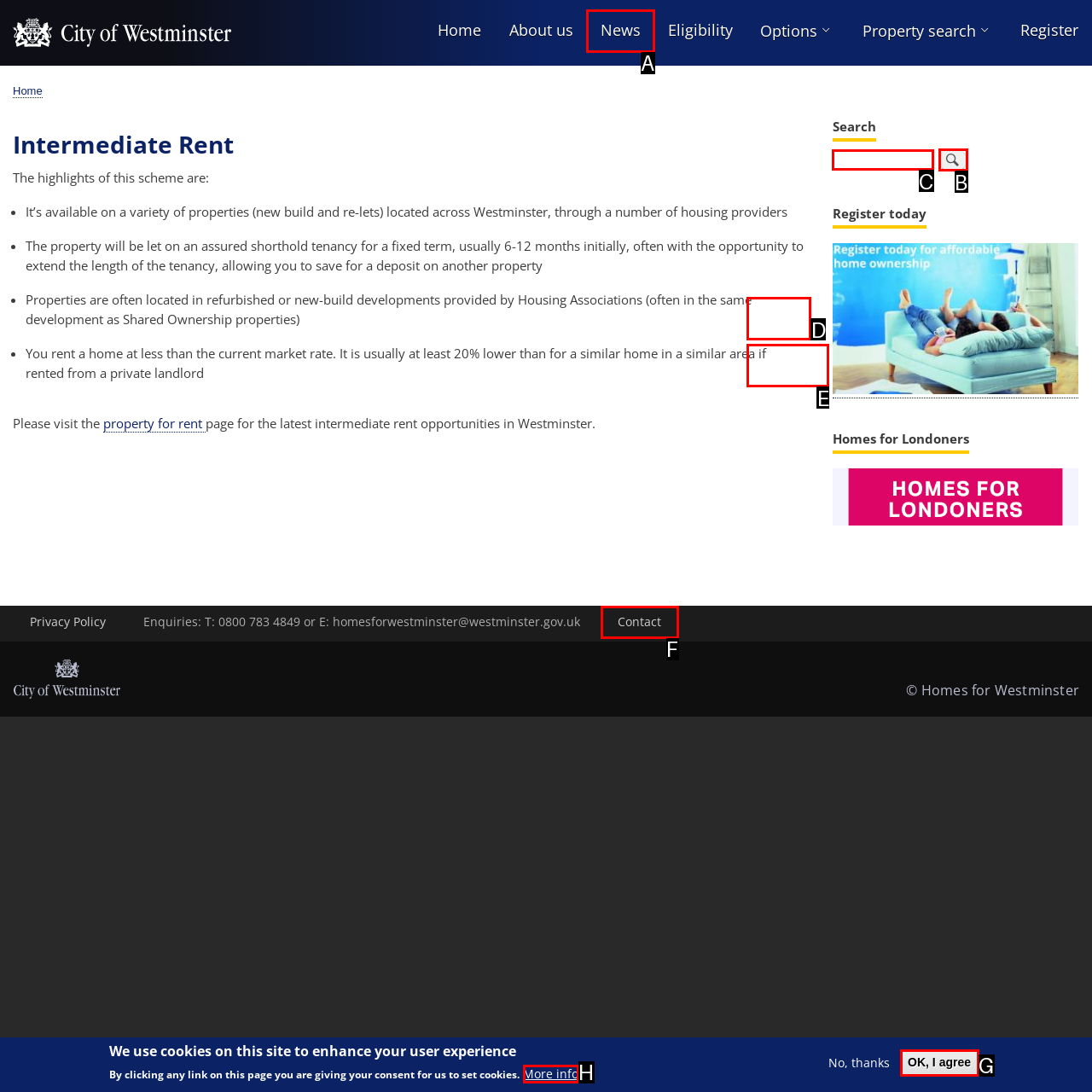From the given options, indicate the letter that corresponds to the action needed to complete this task: Search for properties. Respond with only the letter.

C